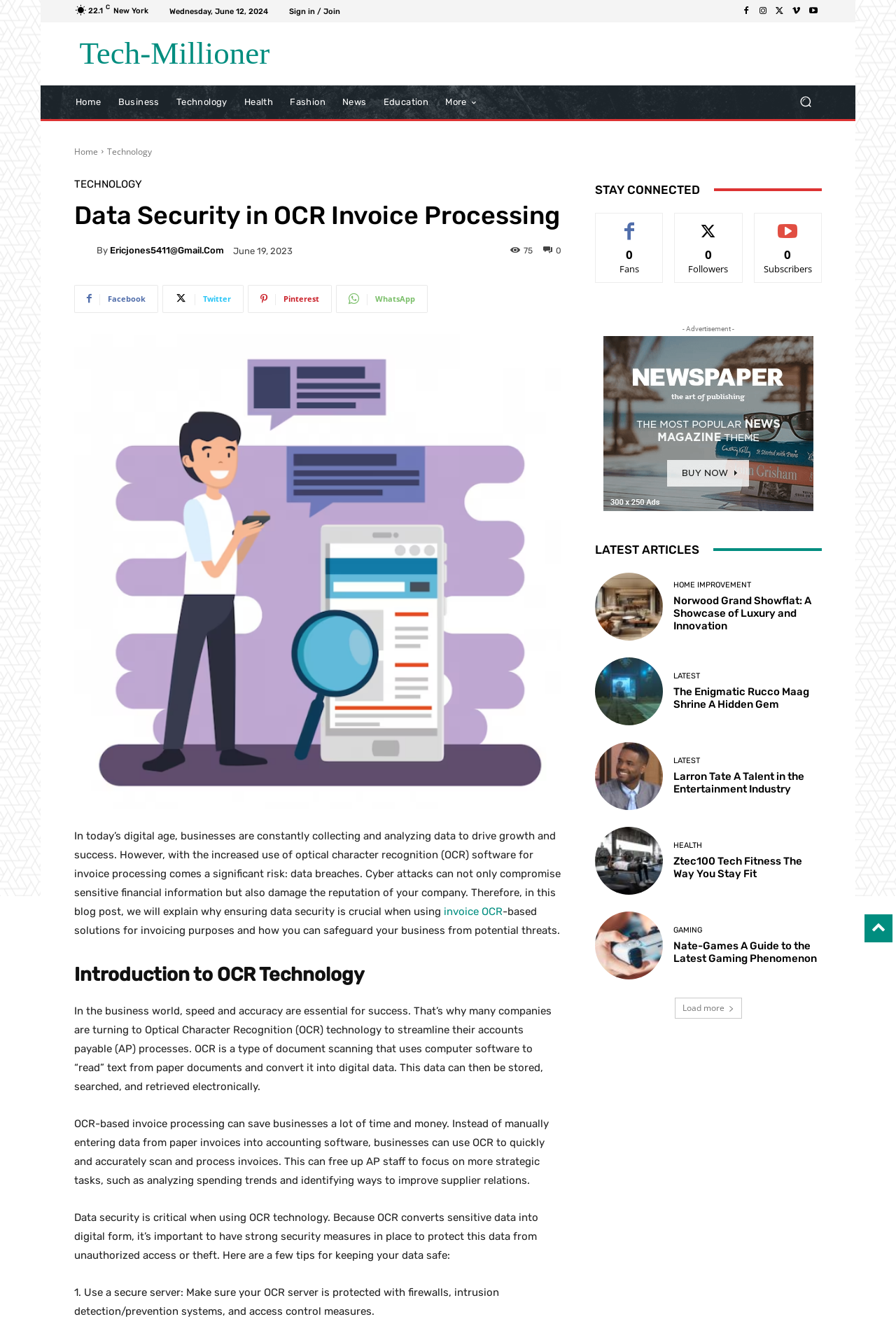What is the purpose of OCR technology?
Based on the screenshot, provide your answer in one word or phrase.

Streamline accounts payable processes